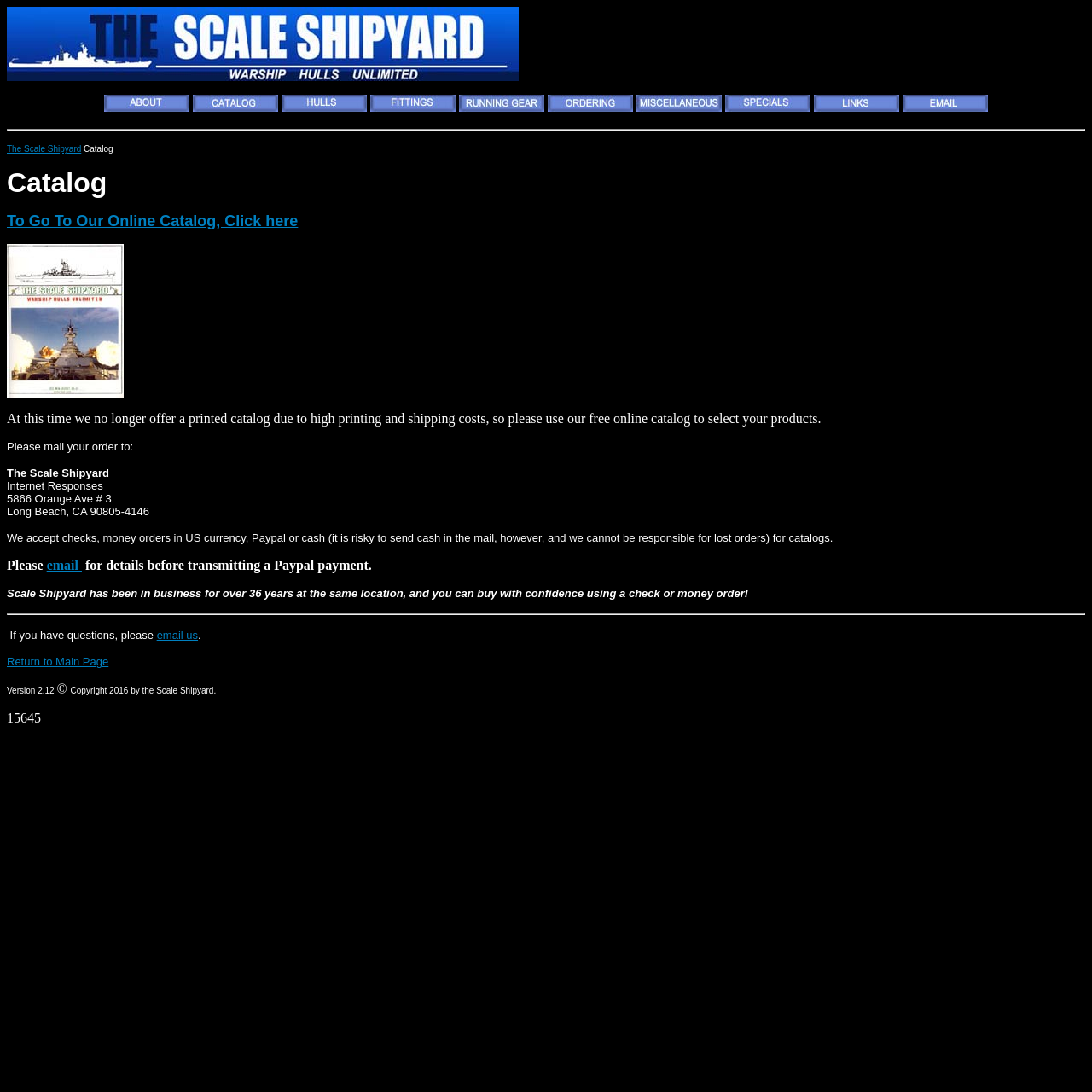Find the bounding box coordinates for the HTML element described in this sentence: "Return to Main Page". Provide the coordinates as four float numbers between 0 and 1, in the format [left, top, right, bottom].

[0.006, 0.6, 0.099, 0.612]